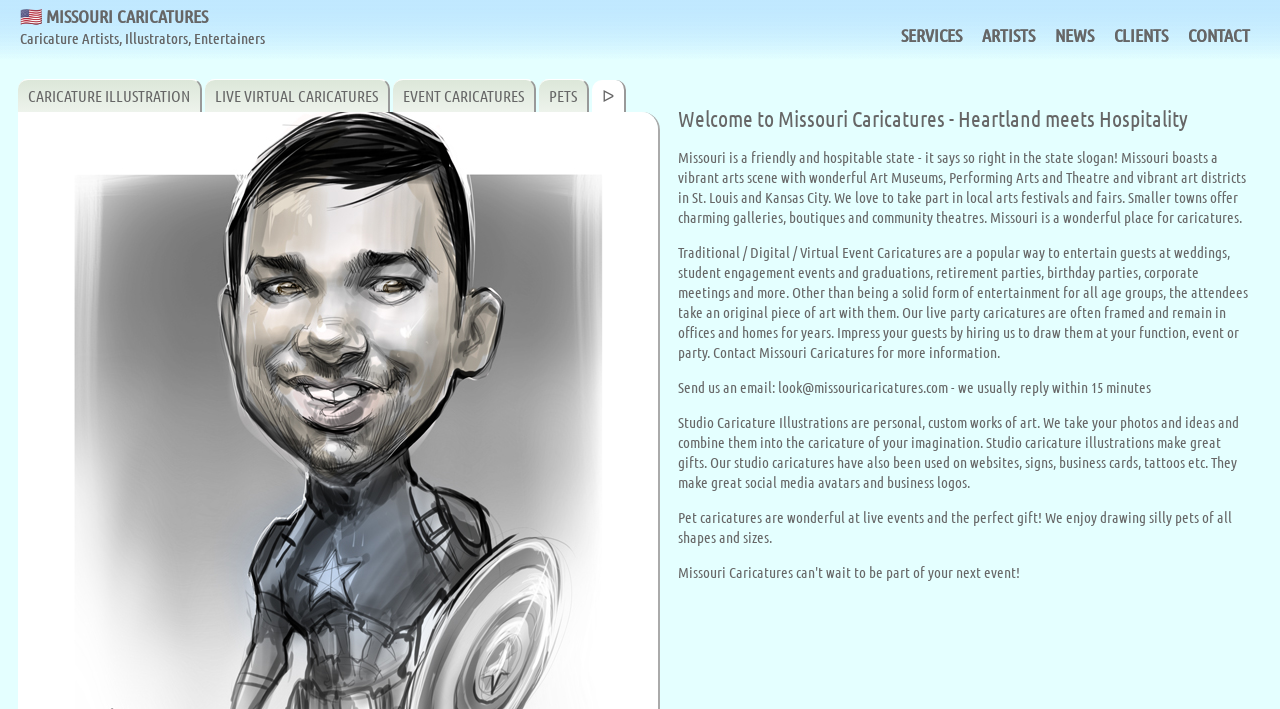Can you specify the bounding box coordinates of the area that needs to be clicked to fulfill the following instruction: "Explore 'PETS' caricatures"?

[0.421, 0.111, 0.46, 0.205]